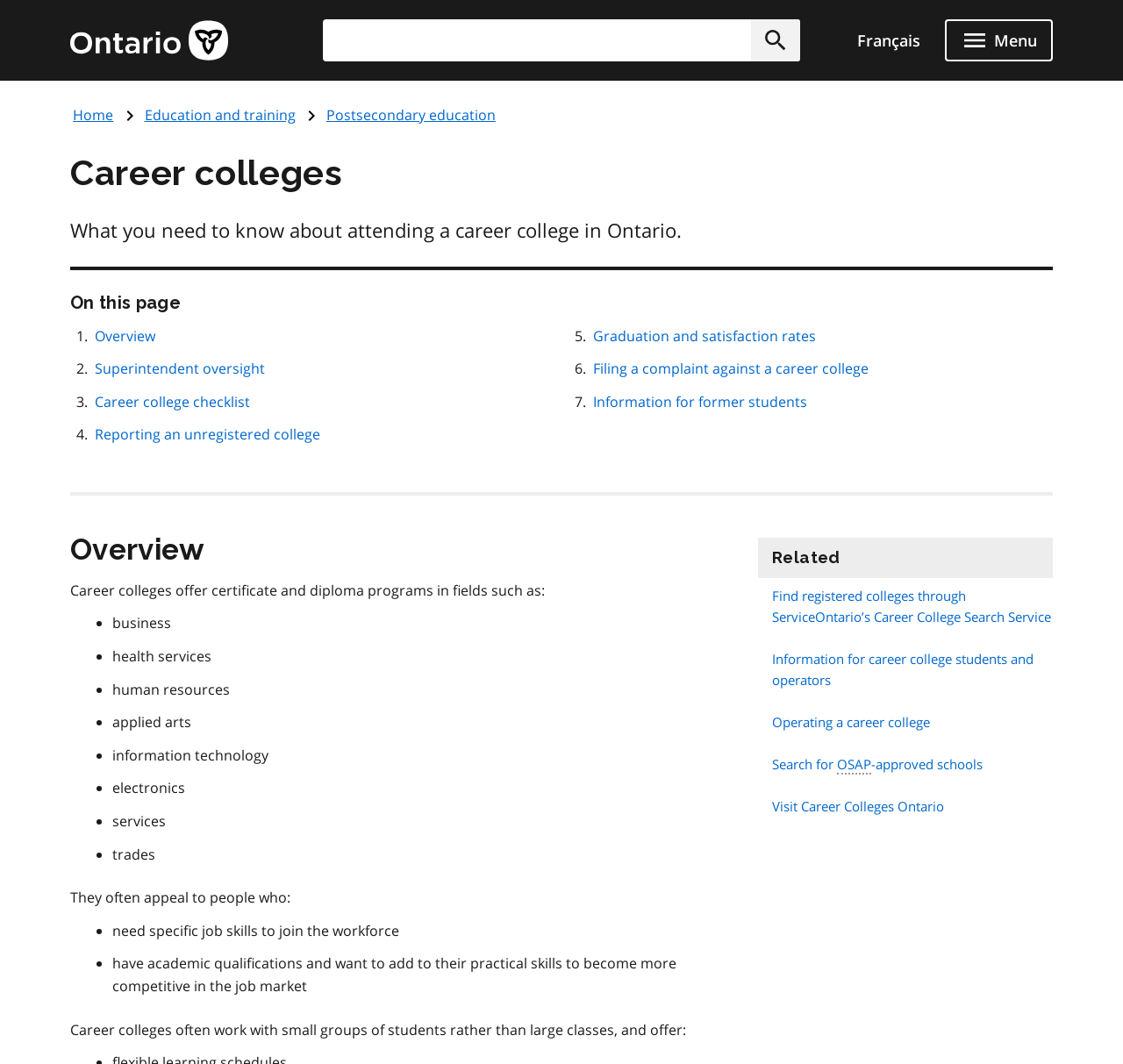Please find the bounding box coordinates for the clickable element needed to perform this instruction: "Search for a career college".

[0.288, 0.018, 0.712, 0.058]